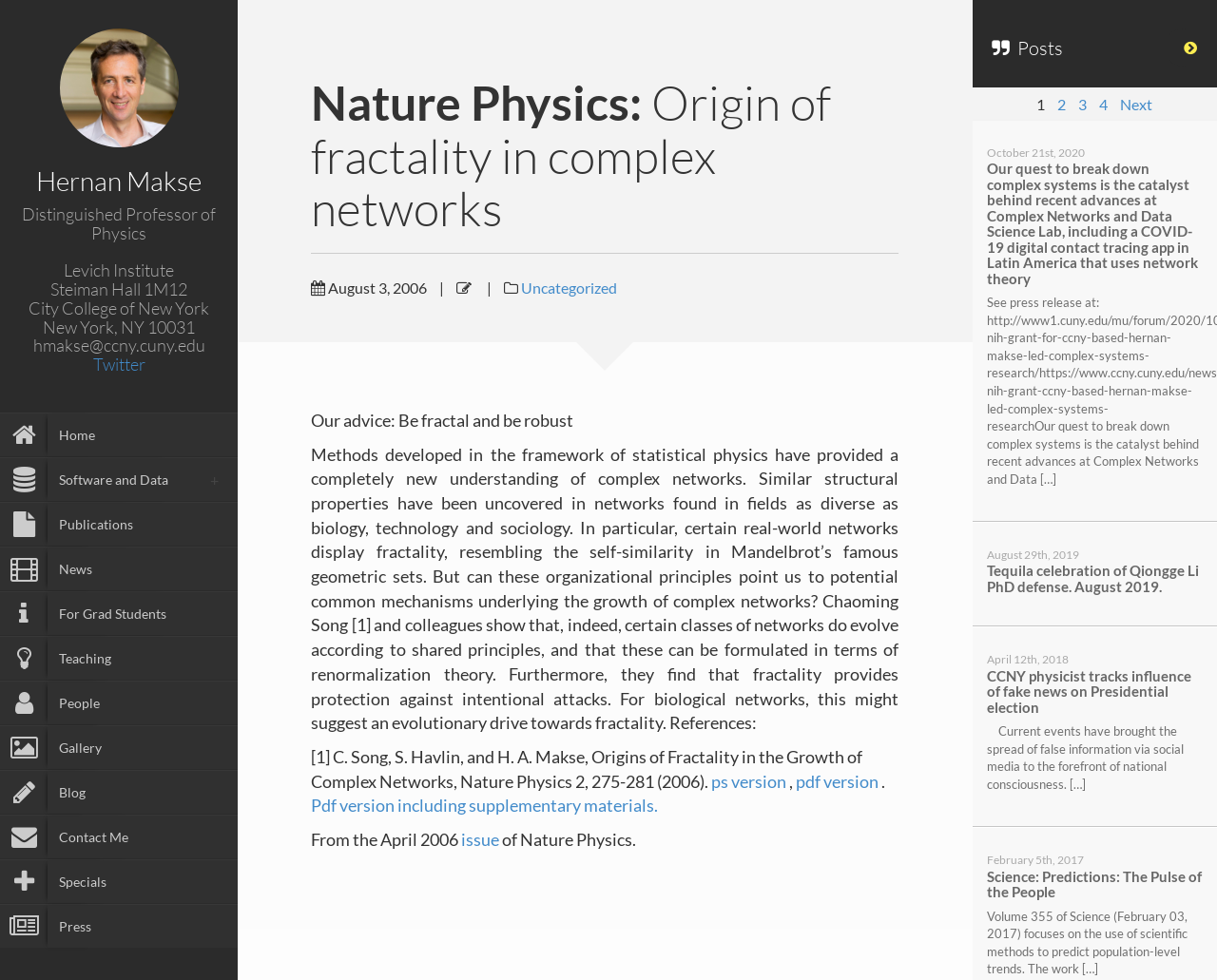Construct a thorough caption encompassing all aspects of the webpage.

This webpage appears to be a personal website or blog of Hernan Makse, a Distinguished Professor of Physics at the City College of New York. At the top of the page, there is a heading with his name, followed by a link to his Twitter profile and a brief description of his position and contact information.

Below this, there is a navigation menu with links to various sections of the website, including Home, Software and Data, Publications, News, and more. These links are aligned horizontally and take up the full width of the page.

The main content of the page is divided into two sections. On the left, there is a heading that reads "Nature Physics: Origin of fractality in complex networks," which is likely the title of a research paper or article. Below this, there are links to different versions of the paper, including a PDF version with supplementary materials.

On the right, there is a section with the heading "Posts," which appears to be a blog or news feed. There are several links to individual posts, each with a brief summary or title. The posts are dated, with the most recent one at the top, and there are links to navigate to older posts.

The posts themselves appear to be a mix of research updates, news articles, and personal announcements. One post discusses a COVID-19 digital contact tracing app developed by the Complex Networks and Data Science Lab, while another post celebrates a PhD defense. There are also links to news articles featuring Hernan Makse's research, including one on the influence of fake news on the Presidential election.